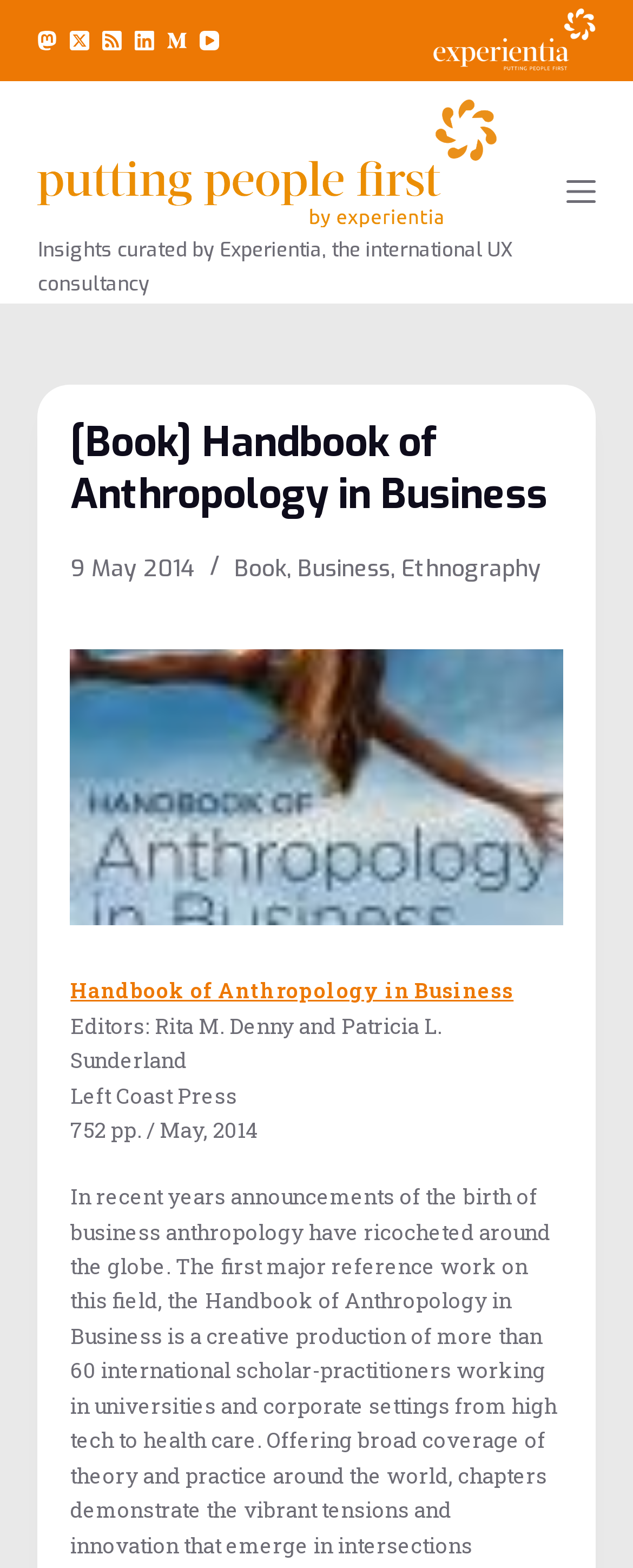Please identify the bounding box coordinates of the element I need to click to follow this instruction: "Open the Handbook of Anthropology in Business book page".

[0.06, 0.062, 0.868, 0.145]